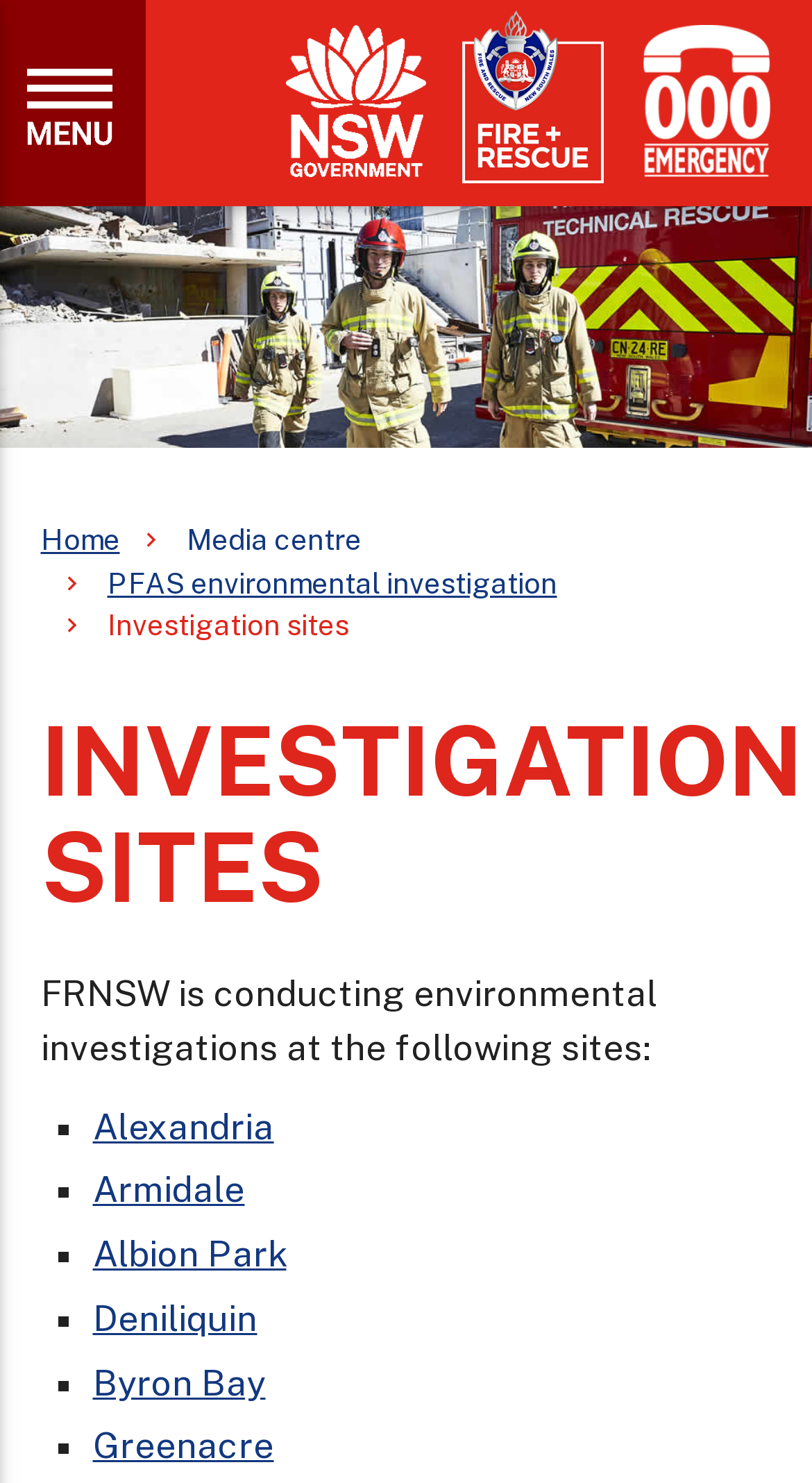Based on the image, please respond to the question with as much detail as possible:
What is the name of the government department?

I looked at the navigation links at the top of the page and found that one of the links is 'Fire and Rescue NSW', which suggests that it is the name of the government department.